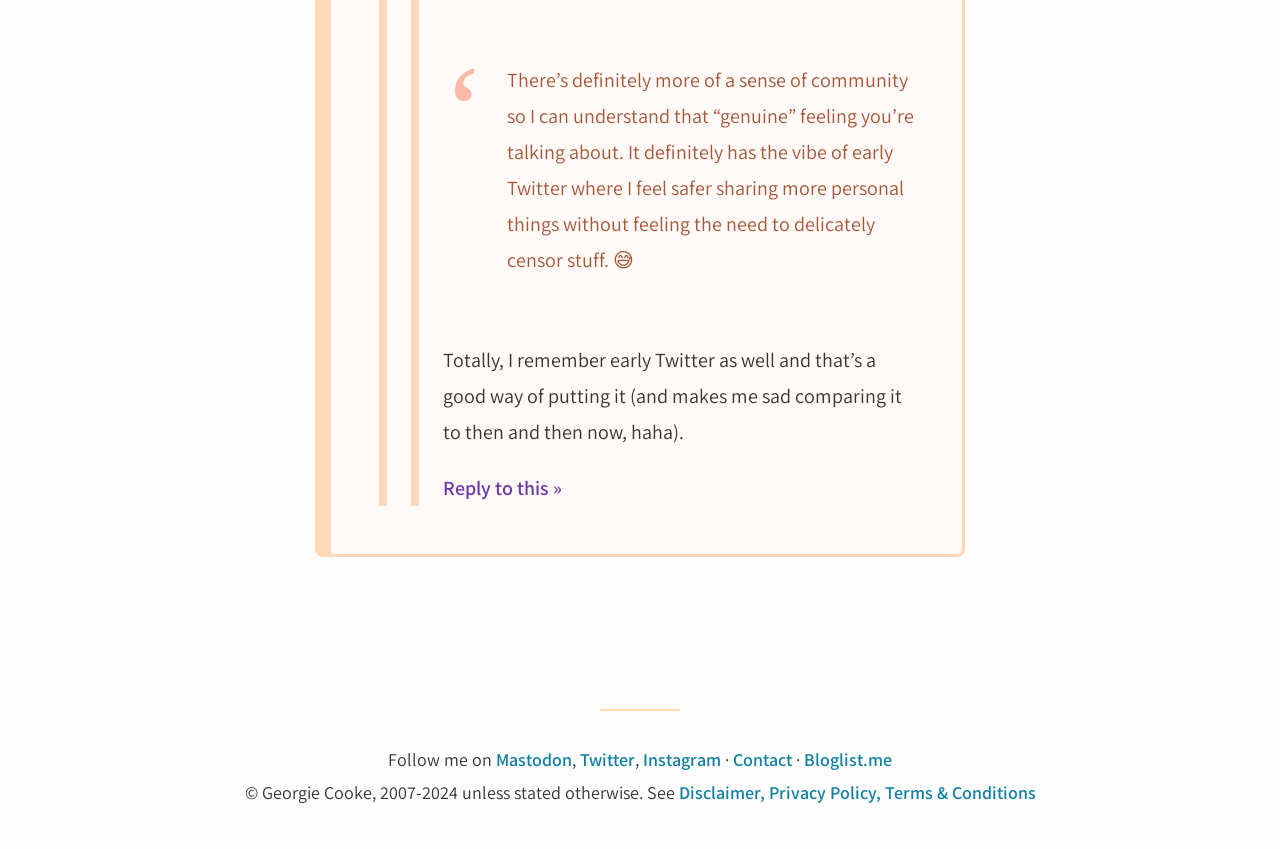What social media platforms does the author follow?
Based on the screenshot, provide a one-word or short-phrase response.

Mastodon, Twitter, Instagram